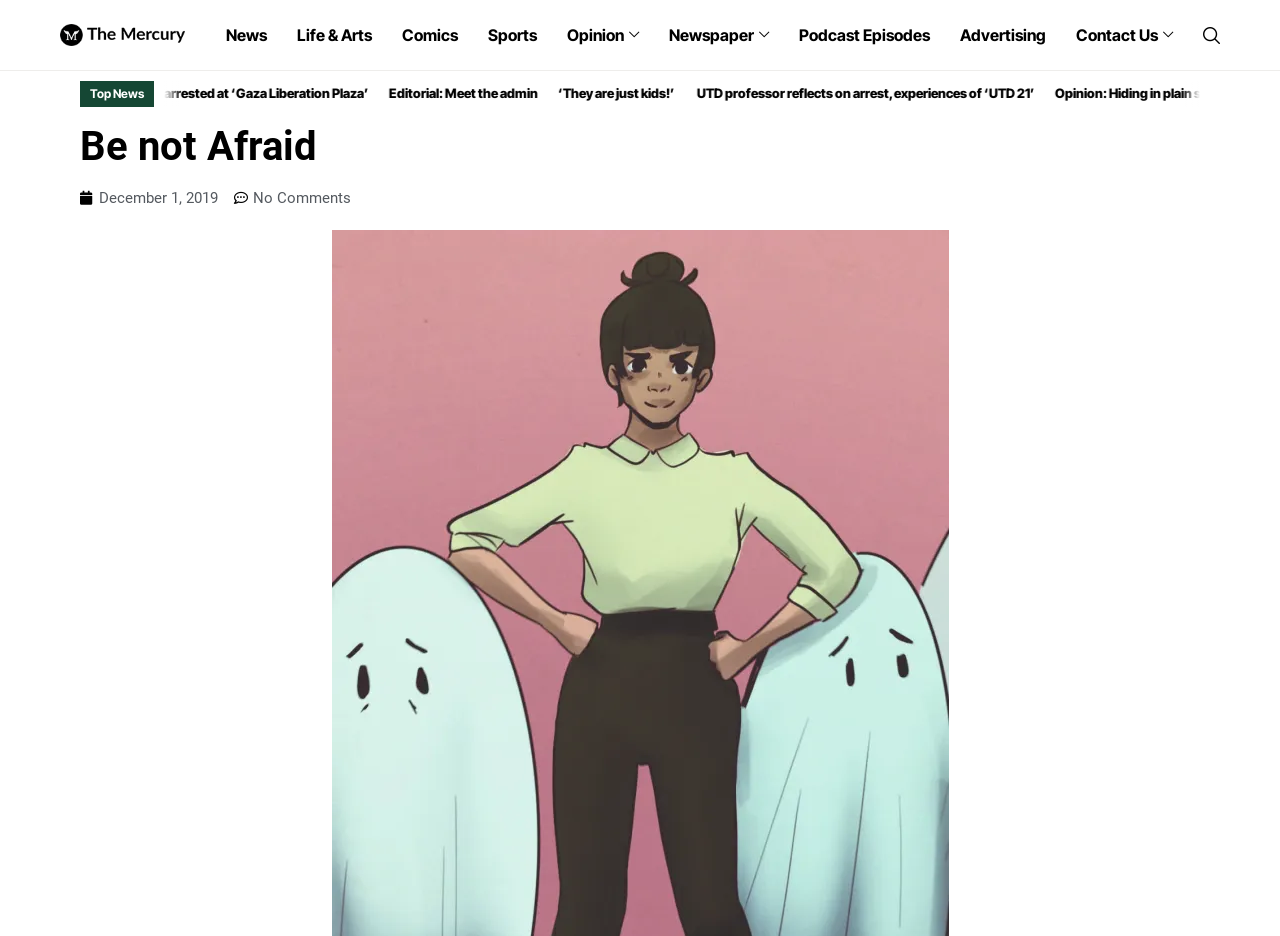From the element description Editorial: Meet the admin, predict the bounding box coordinates of the UI element. The coordinates must be specified in the format (top-left x, top-left y, bottom-right x, bottom-right y) and should be within the 0 to 1 range.

[0.366, 0.091, 0.483, 0.108]